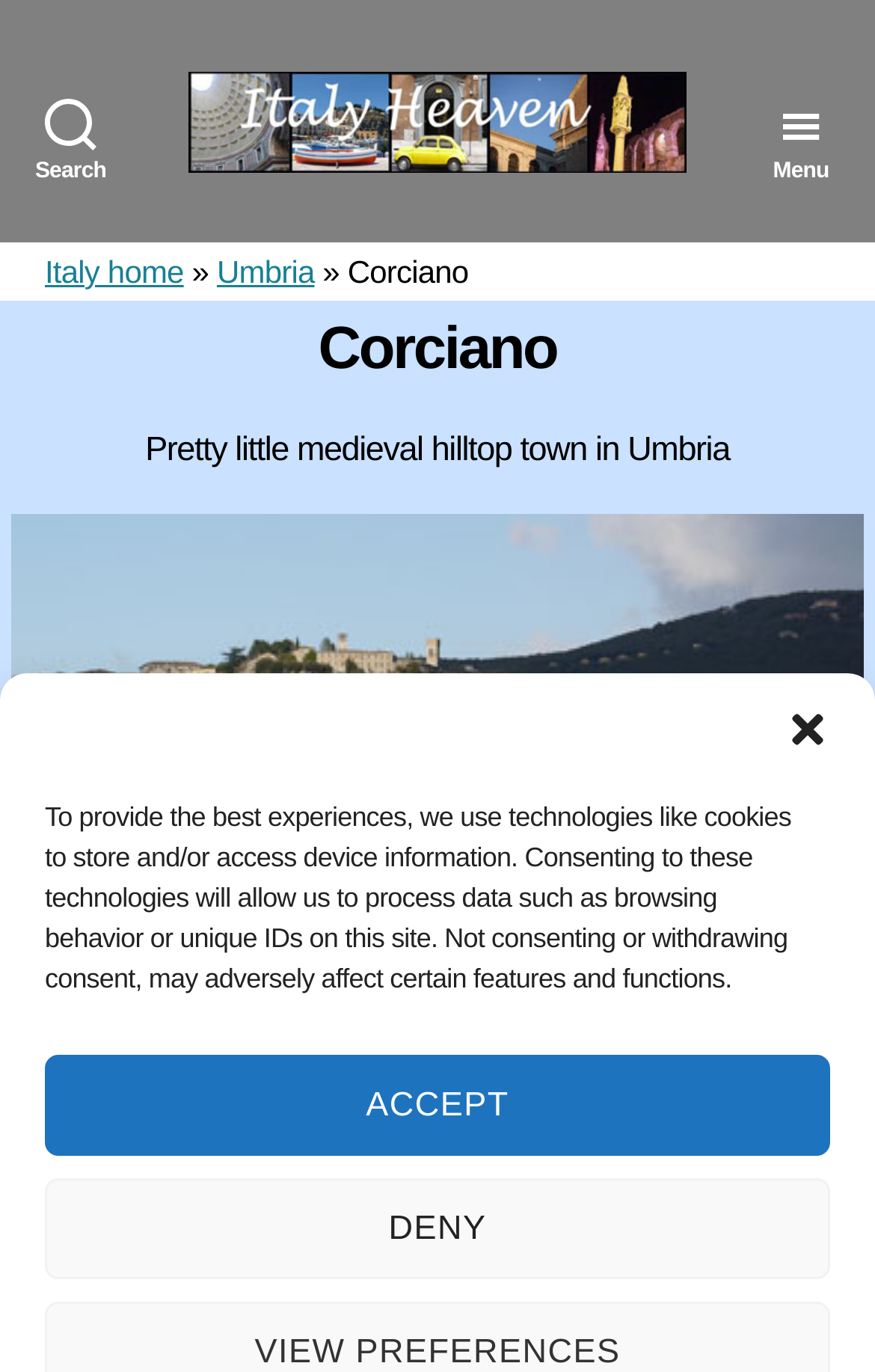Provide a brief response to the question using a single word or phrase: 
What is the name of the website?

Italy Heaven